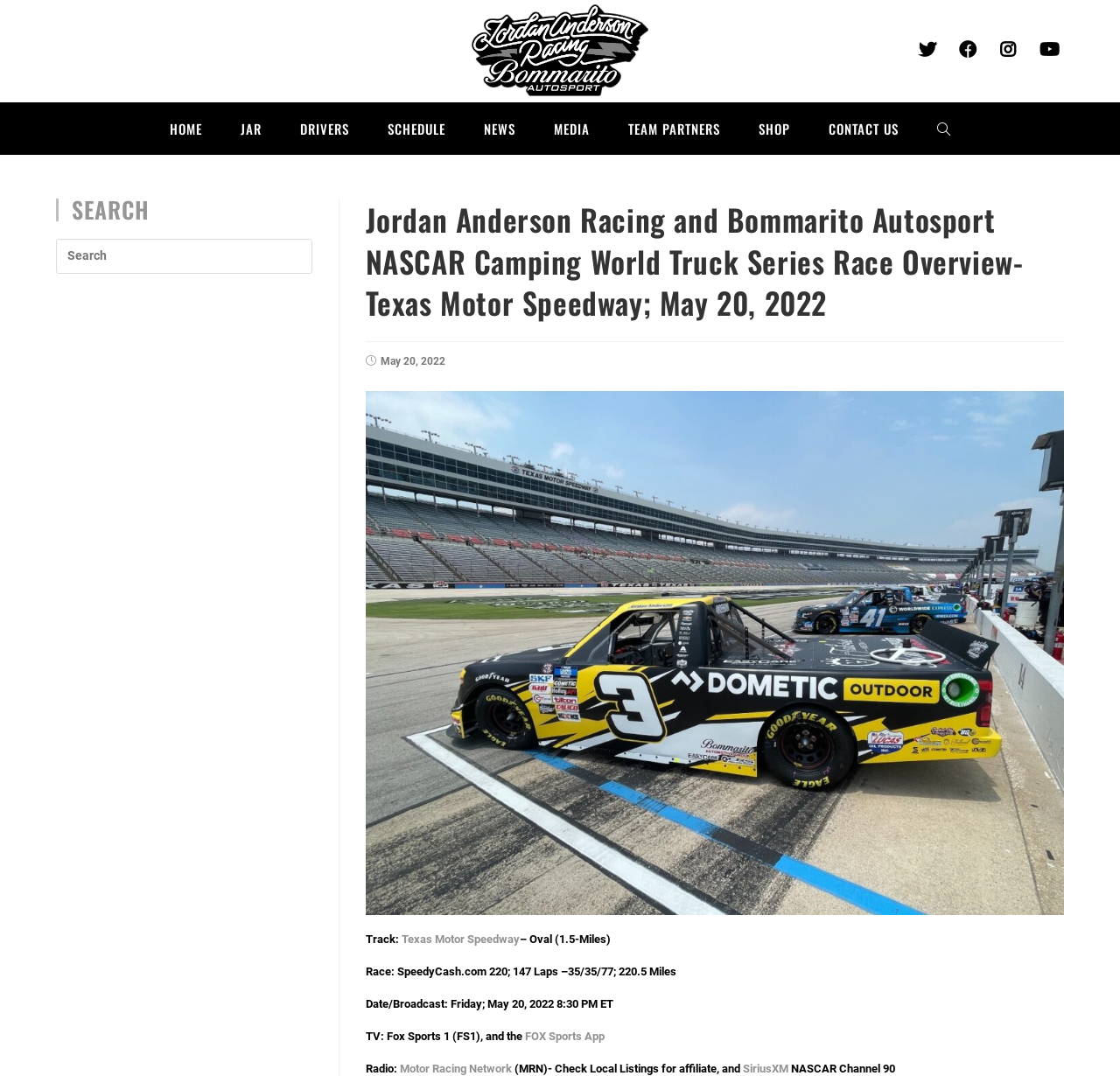Determine the bounding box coordinates of the clickable element to complete this instruction: "Search website". Provide the coordinates in the format of four float numbers between 0 and 1, [left, top, right, bottom].

[0.819, 0.095, 0.866, 0.144]